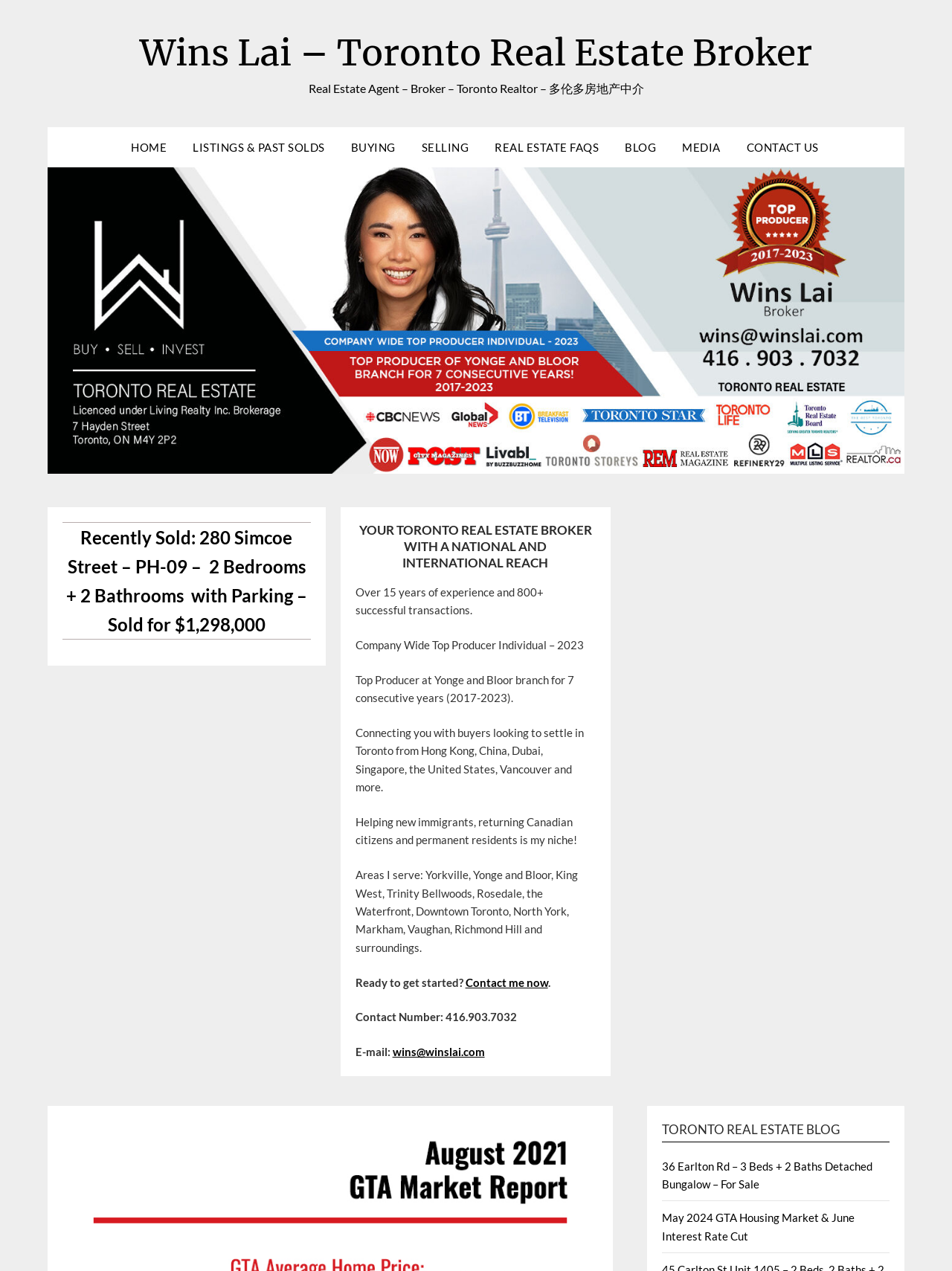Specify the bounding box coordinates of the element's area that should be clicked to execute the given instruction: "Email the real estate broker". The coordinates should be four float numbers between 0 and 1, i.e., [left, top, right, bottom].

[0.412, 0.822, 0.509, 0.833]